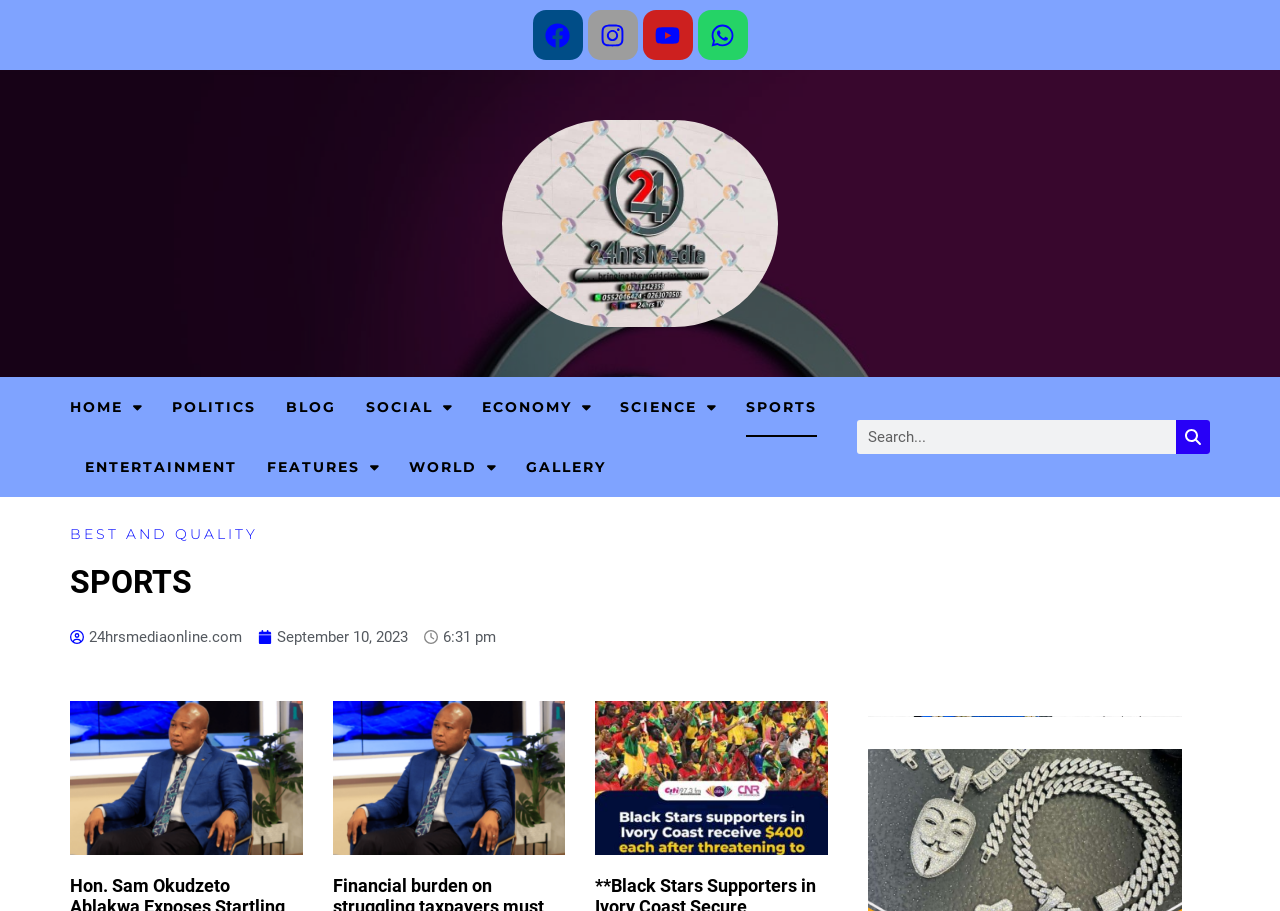Predict the bounding box coordinates of the UI element that matches this description: "parent_node: Search name="s" placeholder="Search..."". The coordinates should be in the format [left, top, right, bottom] with each value between 0 and 1.

[0.669, 0.461, 0.918, 0.498]